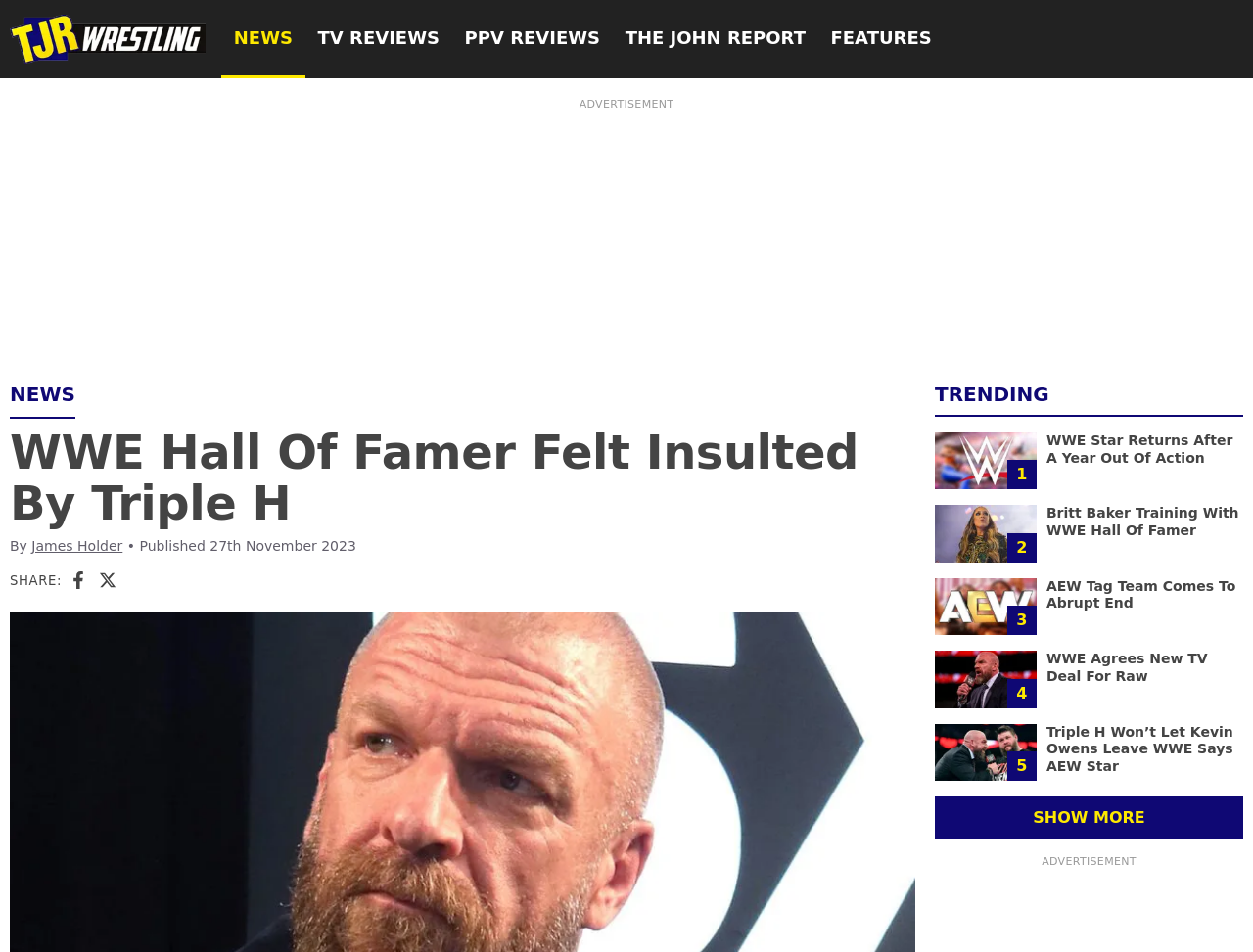Create an in-depth description of the webpage, covering main sections.

This webpage is about wrestling news and features. At the top, there is a logo of TJR Wrestling, accompanied by a link to the website. Below the logo, there are several links to different sections of the website, including NEWS, TV REVIEWS, PPV REVIEWS, THE JOHN REPORT, and FEATURES.

The main content of the webpage is an article about a WWE Hall of Famer who felt insulted by Triple H. The article's title is prominently displayed, along with the author's name, James Holder, and the publication date, November 27th, 2023. There are also social media sharing links, including Facebook and X, represented by their respective icons.

To the right of the article, there is a section titled TRENDING, which features several news stories and images related to wrestling. The stories include WWE Star Returns After A Year Out Of Action, Britt Baker Training With WWE Hall Of Famer, AEW Tag Team Comes To Abrupt End, WWE Agrees New TV Deal For Raw, and Triple H Won’t Let Kevin Owens Leave WWE Says AEW Star. Each story has a heading, an image, and a link to the full article.

At the bottom of the TRENDING section, there is a SHOW MORE button that allows users to expand the list of trending stories.